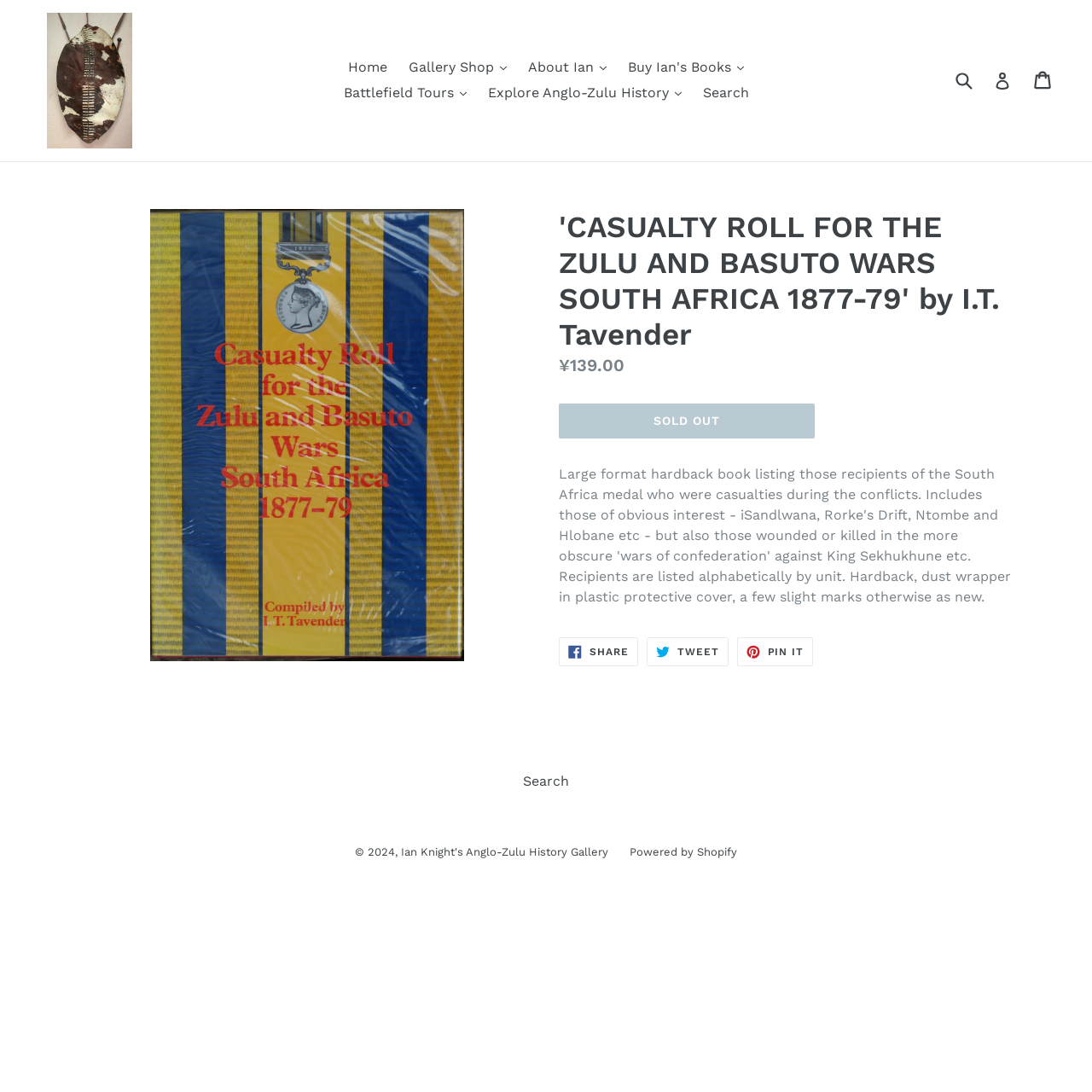Can you identify the bounding box coordinates of the clickable region needed to carry out this instruction: 'View Ian Knight's Anglo-Zulu History Gallery'? The coordinates should be four float numbers within the range of 0 to 1, stated as [left, top, right, bottom].

[0.043, 0.012, 0.271, 0.136]